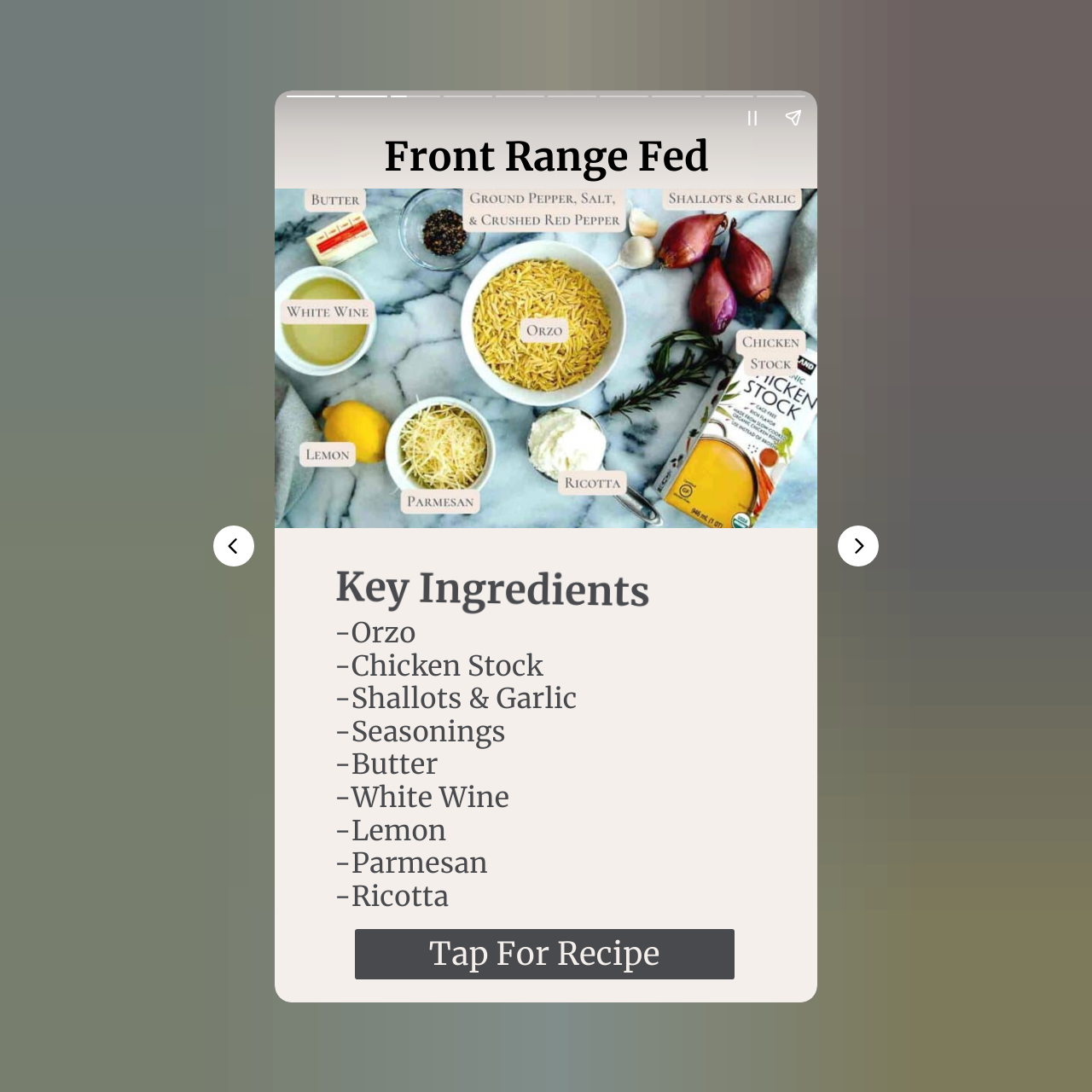Provide a short answer to the following question with just one word or phrase: How many buttons are there on the webpage?

5